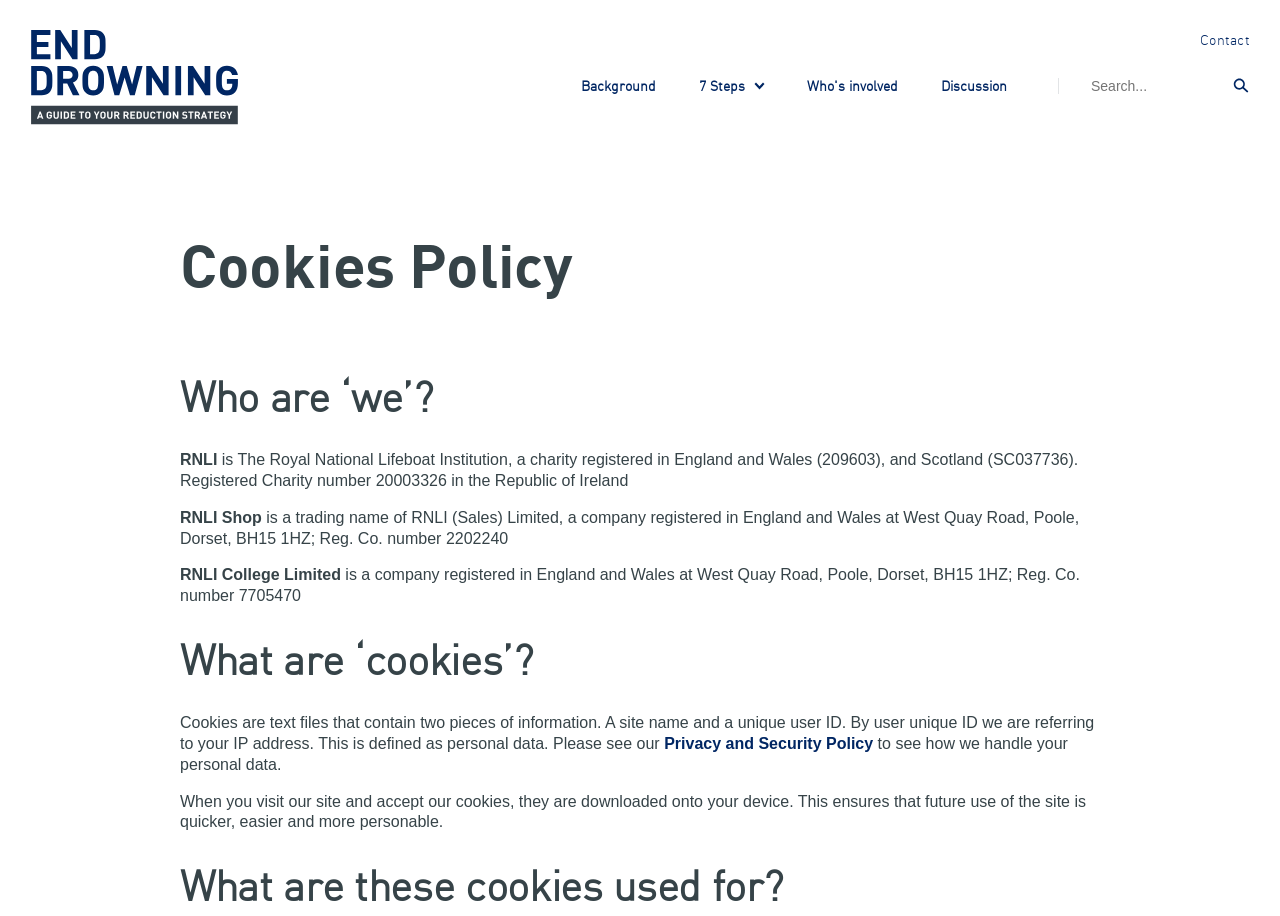Please locate the bounding box coordinates of the element that should be clicked to complete the given instruction: "go to home page".

[0.023, 0.033, 0.187, 0.136]